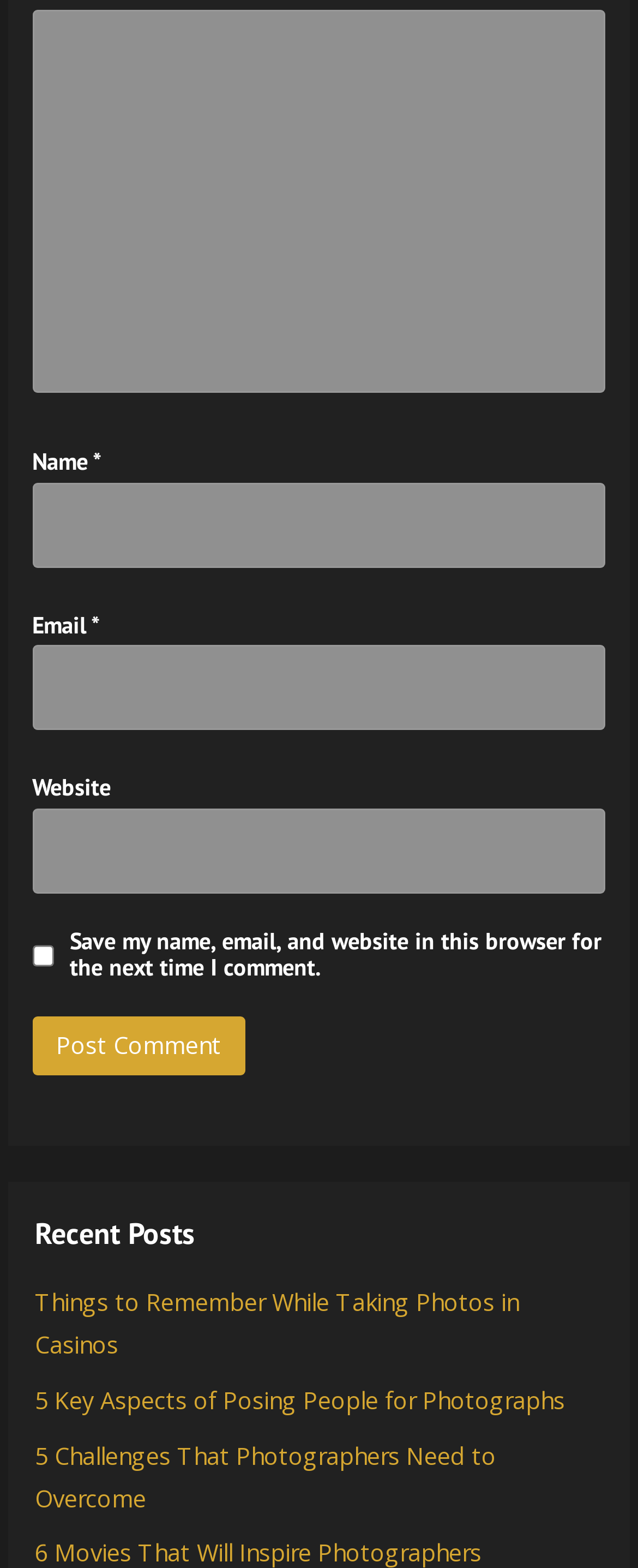Please determine the bounding box coordinates of the element to click on in order to accomplish the following task: "Click the Post Comment button". Ensure the coordinates are four float numbers ranging from 0 to 1, i.e., [left, top, right, bottom].

[0.051, 0.648, 0.384, 0.686]